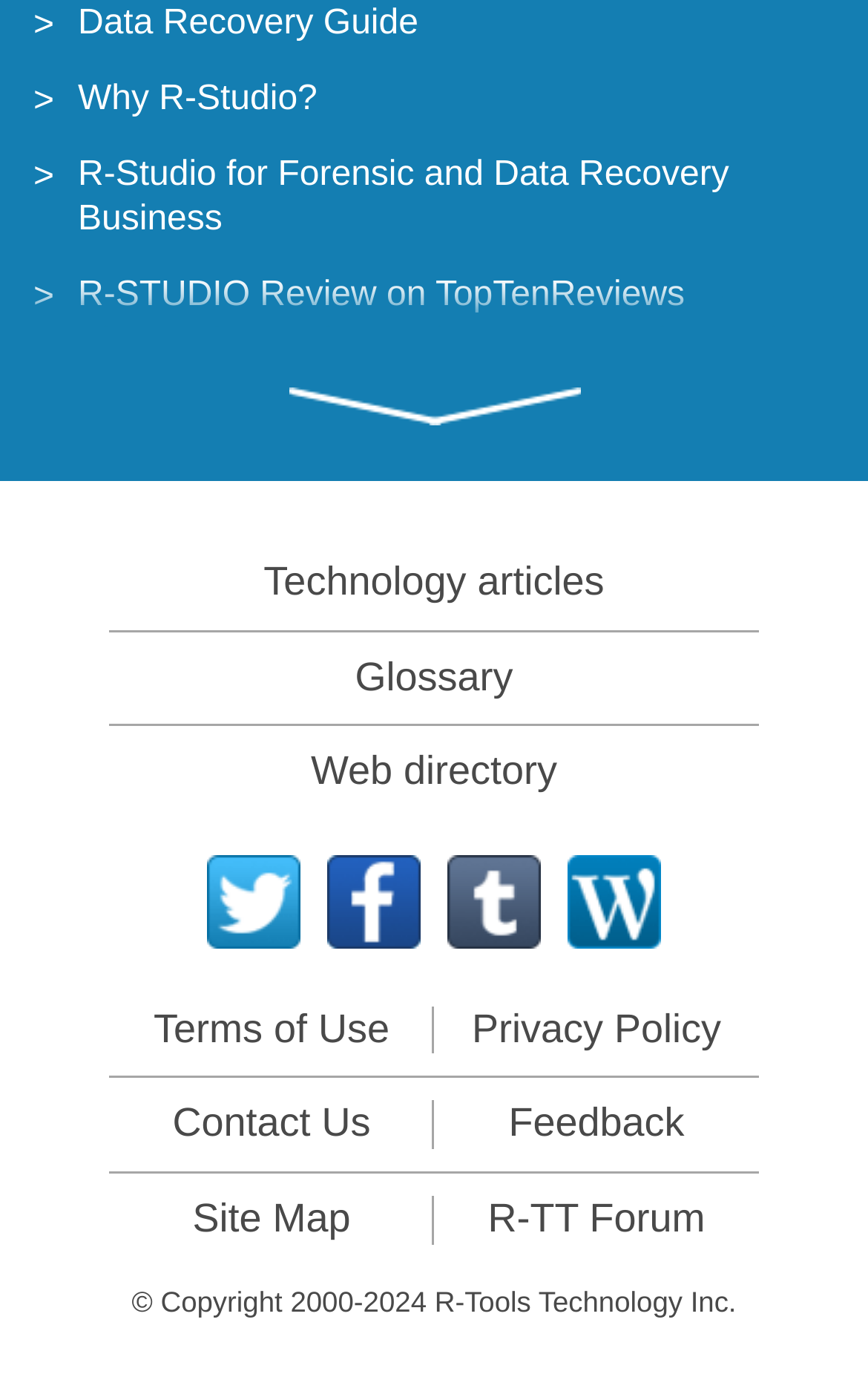Please provide a brief answer to the question using only one word or phrase: 
How many social media links are present on the webpage?

4